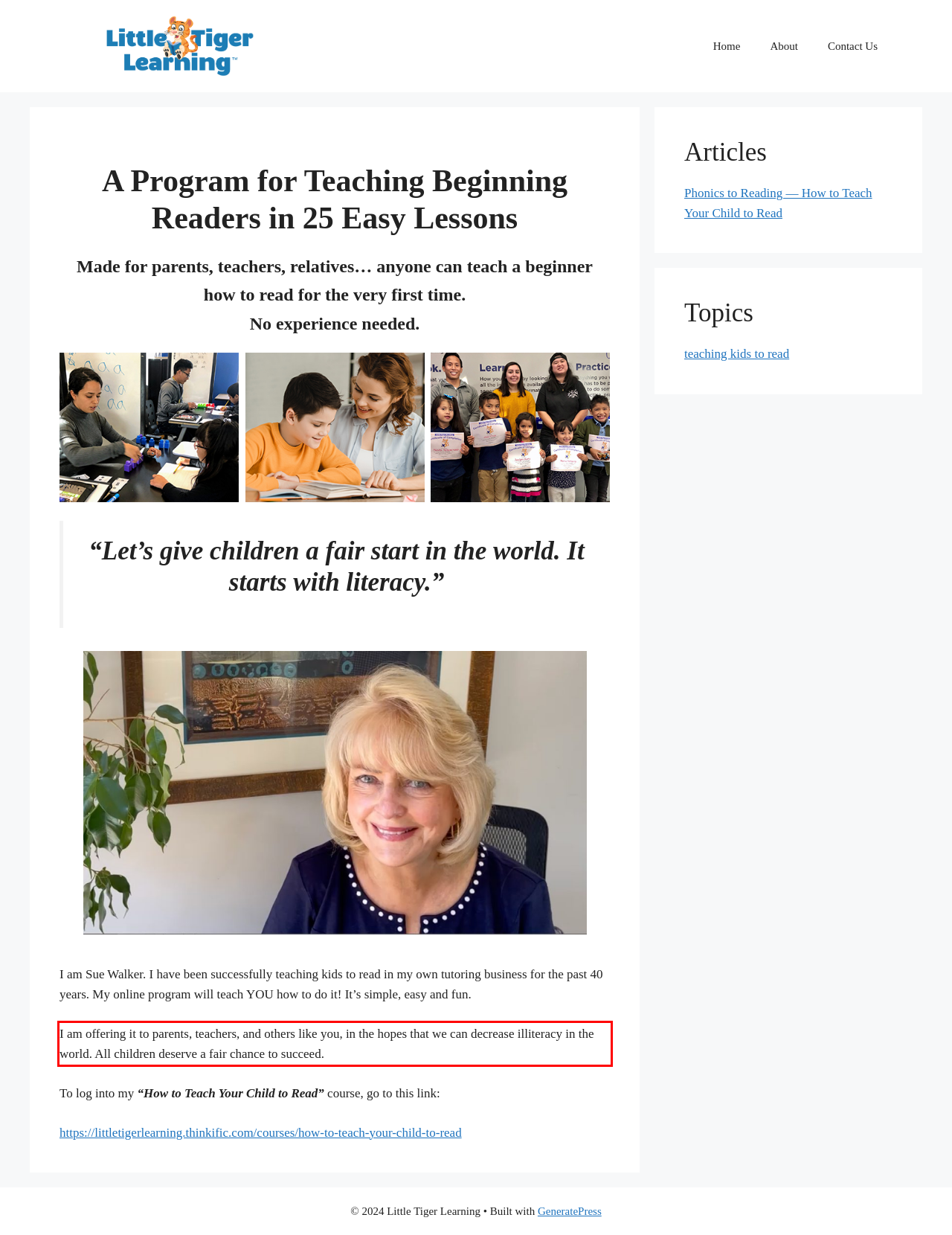Please identify and extract the text content from the UI element encased in a red bounding box on the provided webpage screenshot.

I am offering it to parents, teachers, and others like you, in the hopes that we can decrease illiteracy in the world. All children deserve a fair chance to succeed.